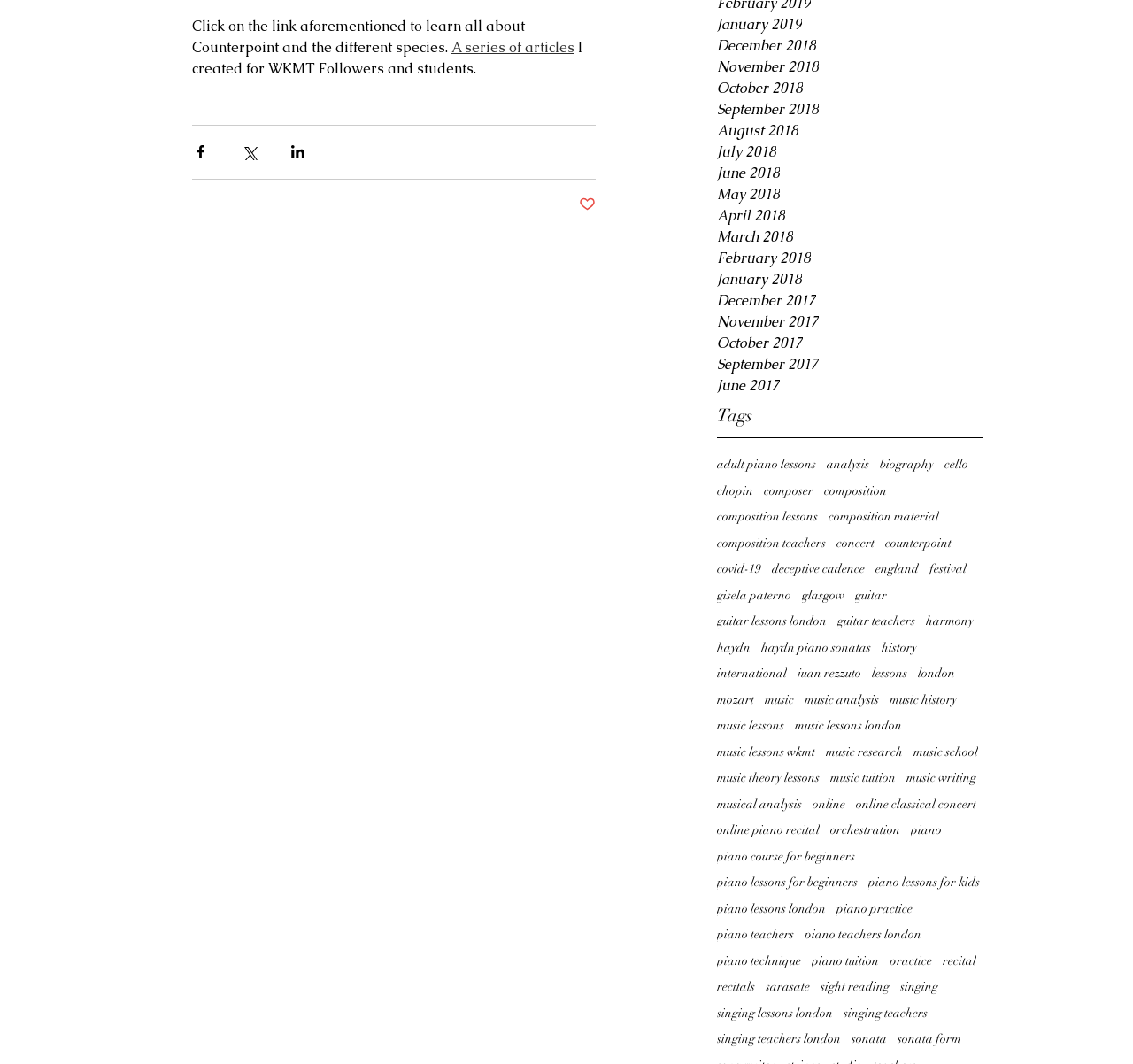From the webpage screenshot, predict the bounding box coordinates (top-left x, top-left y, bottom-right x, bottom-right y) for the UI element described here: A series of articles

[0.398, 0.036, 0.507, 0.054]